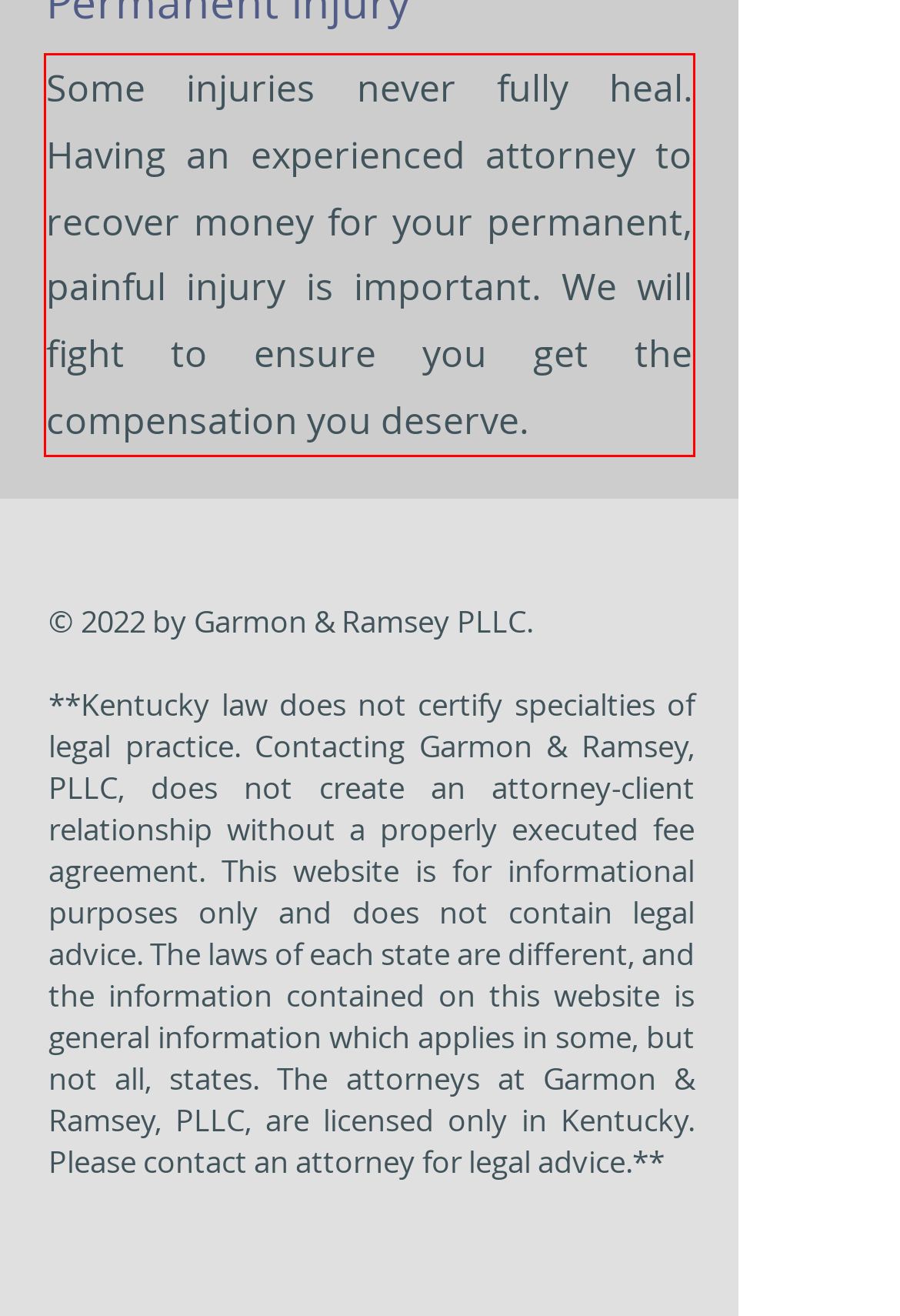Using the provided webpage screenshot, identify and read the text within the red rectangle bounding box.

Some injuries never fully heal. Having an experienced attorney to recover money for your permanent, painful injury is important. We will fight to ensure you get the compensation you deserve.